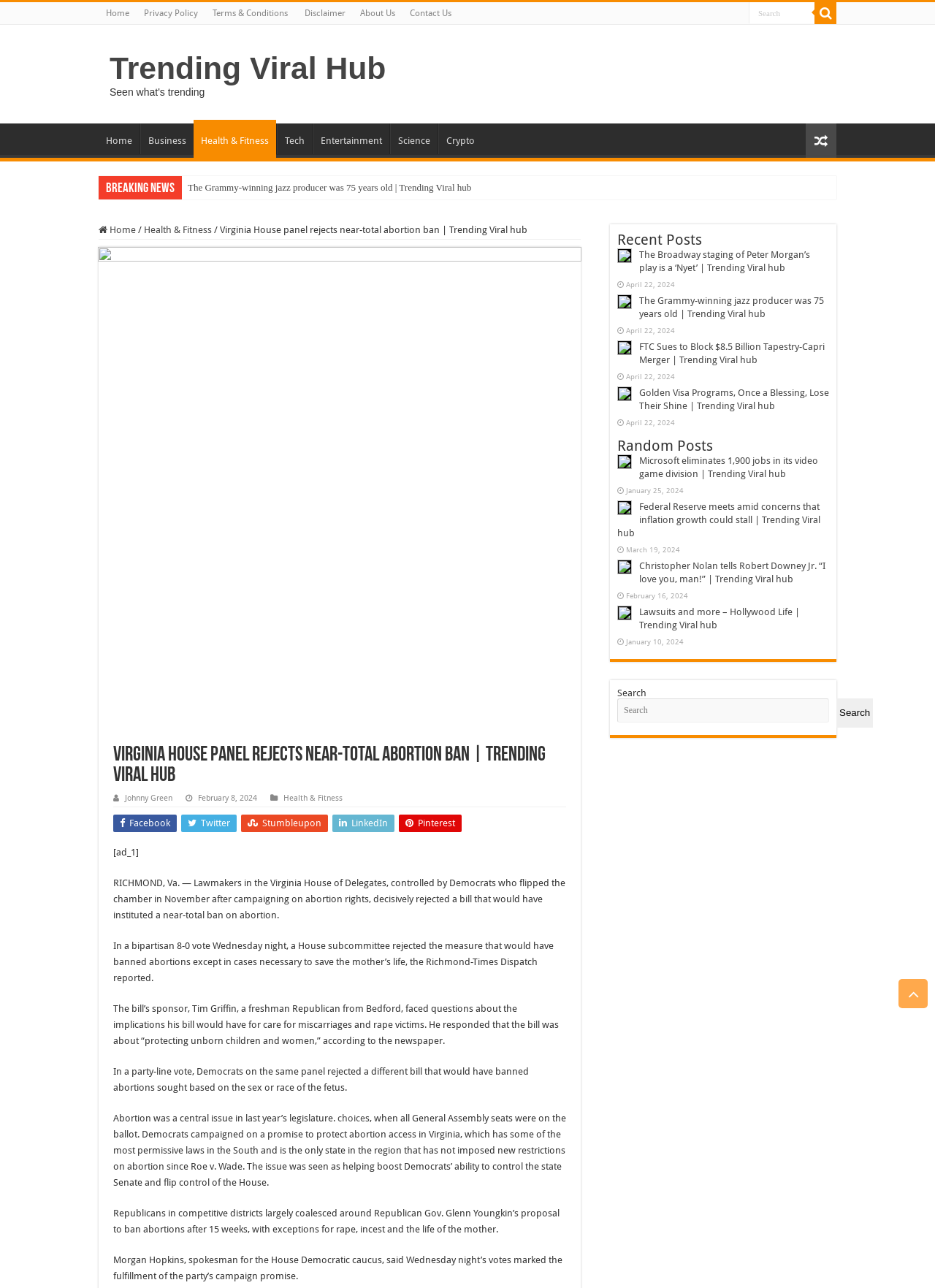What is the date of the article 'The Grammy-winning jazz producer was 75 years old | Trending Viral hub'?
Using the screenshot, give a one-word or short phrase answer.

April 22, 2024